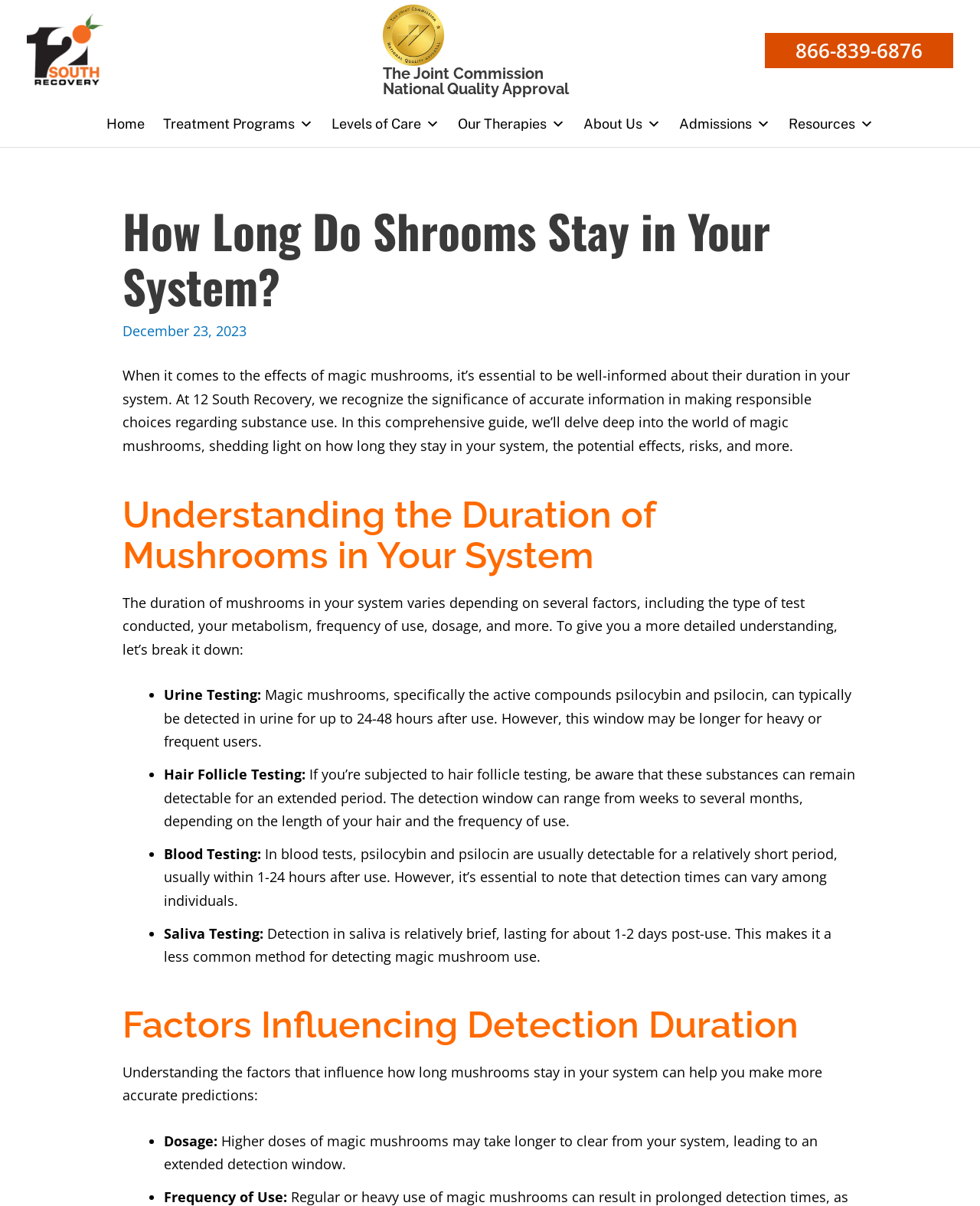Respond with a single word or phrase to the following question:
How long can magic mushrooms be detected in urine?

24-48 hours